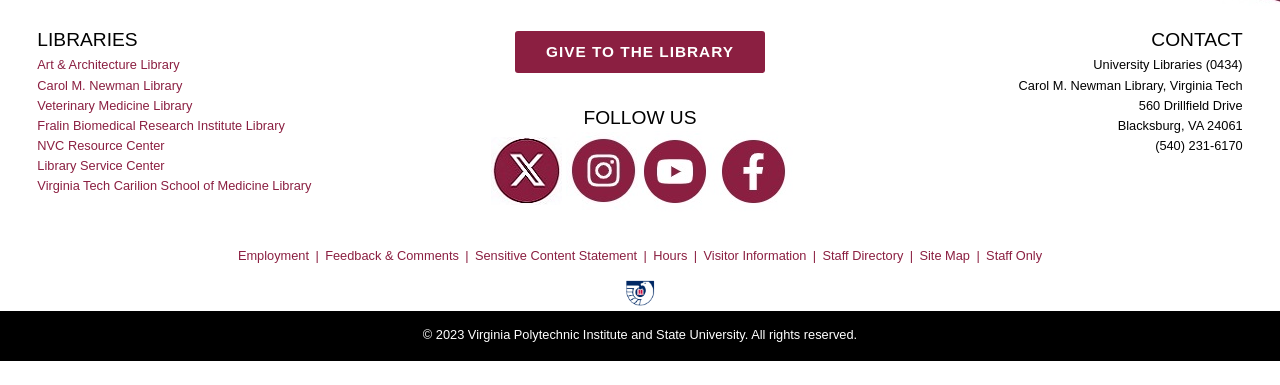Identify the coordinates of the bounding box for the element that must be clicked to accomplish the instruction: "Click on Art & Architecture Library".

[0.029, 0.143, 0.142, 0.195]